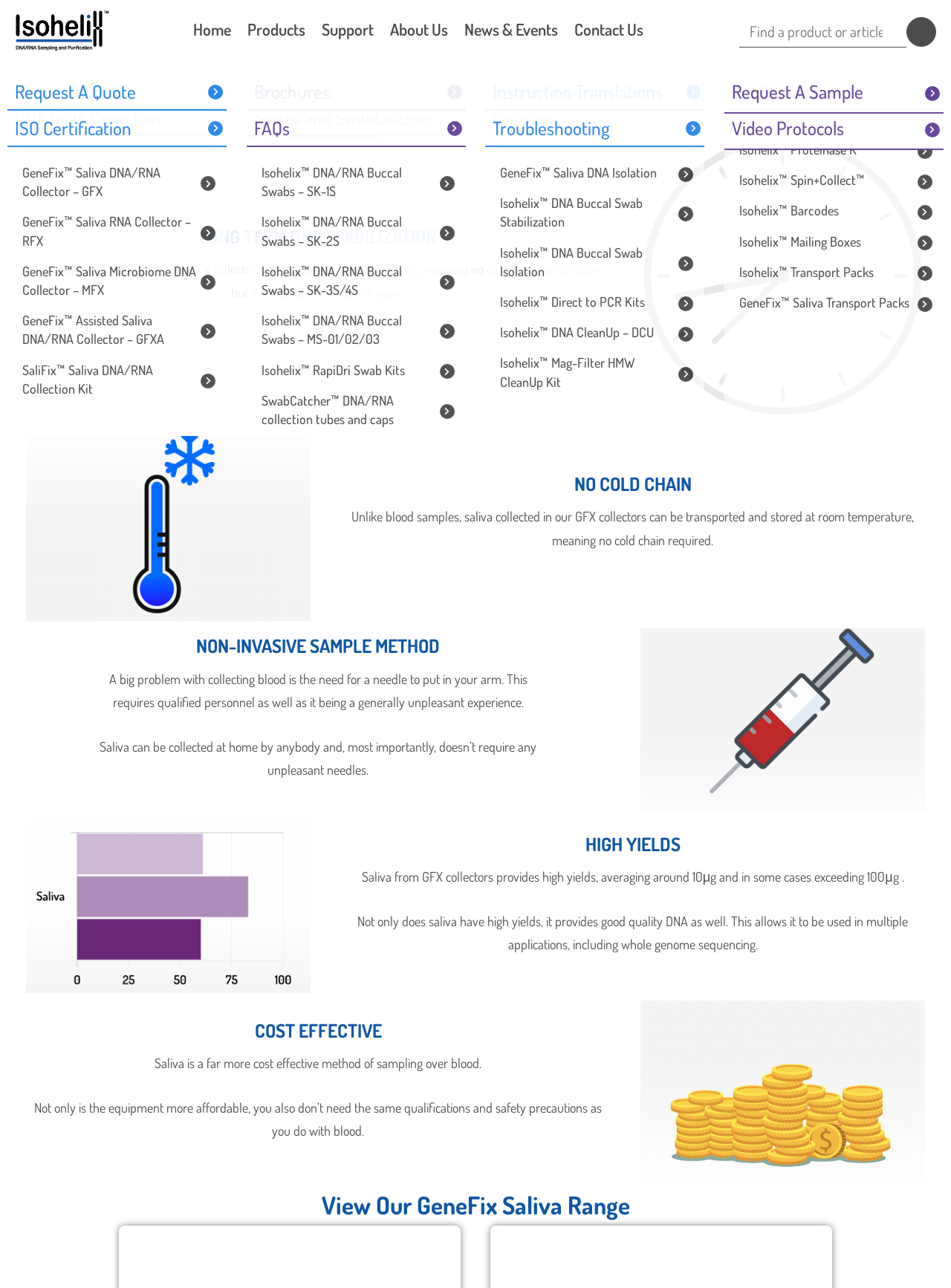What is the advantage of using saliva over blood for DNA studies?
Examine the image and give a concise answer in one word or a short phrase.

Non-invasive and cost-effective